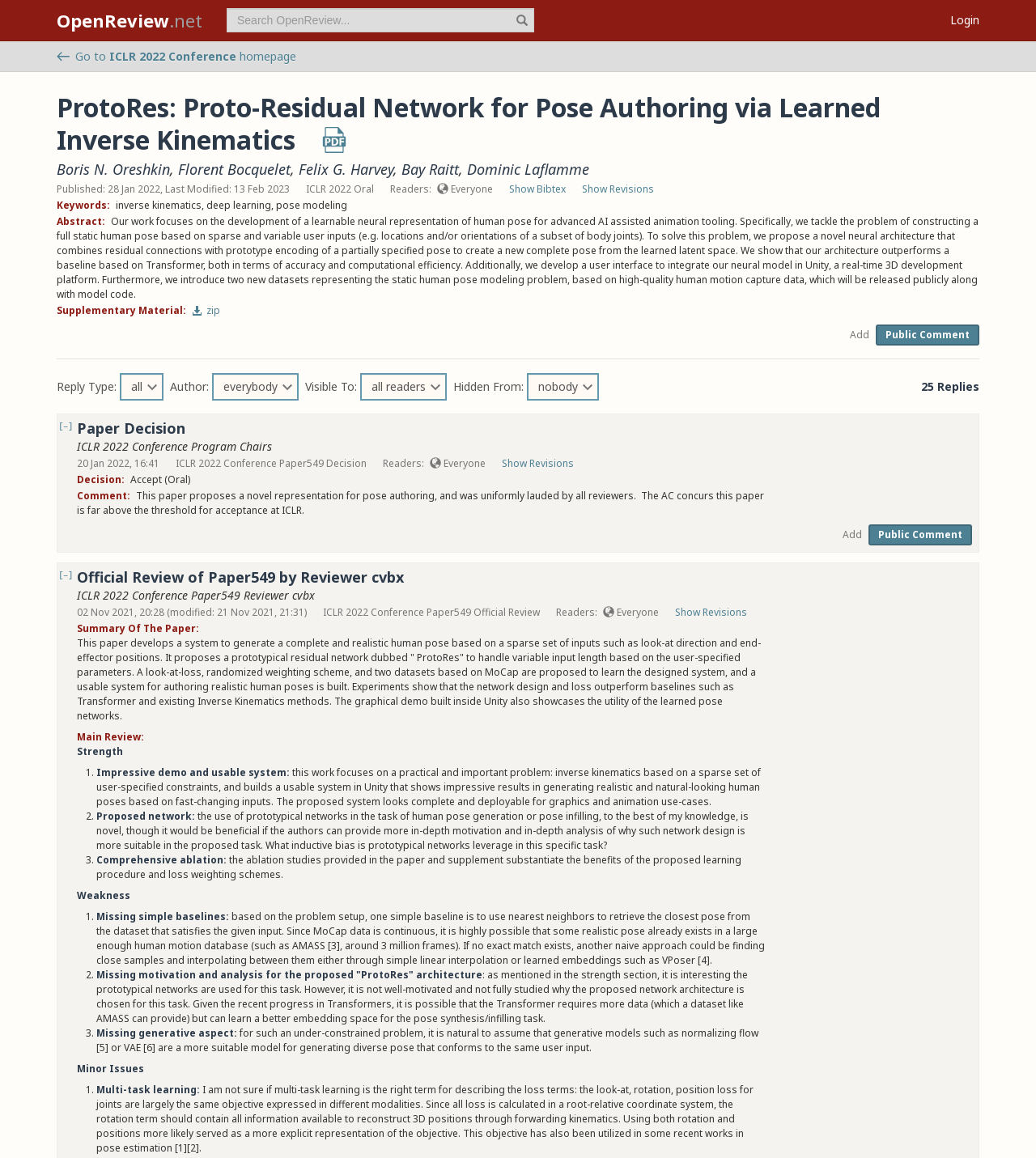What is the type of the paper?
Based on the visual information, provide a detailed and comprehensive answer.

The type of the paper can be found in the text 'ICLR 2022 Oral' which is located below the publication date.